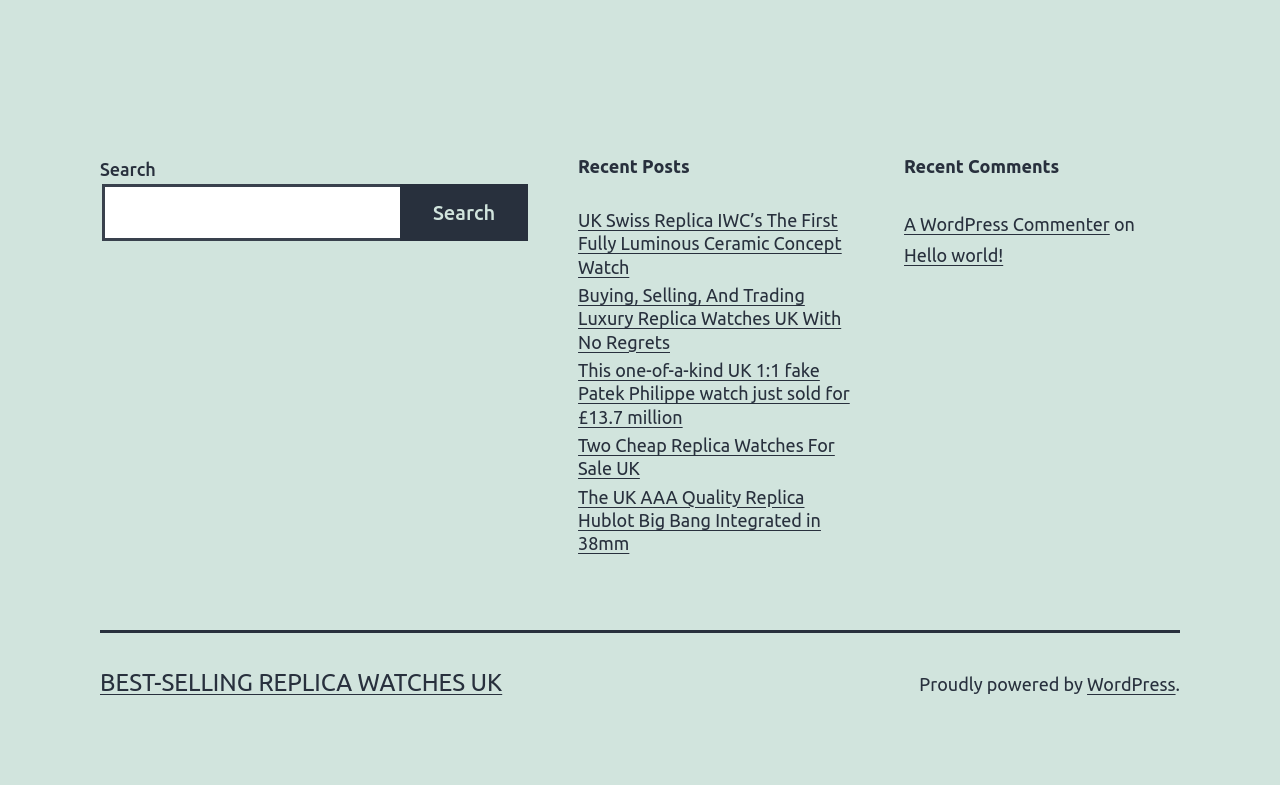Reply to the question with a single word or phrase:
What is the name of the commenter on the first recent comment?

A WordPress Commenter